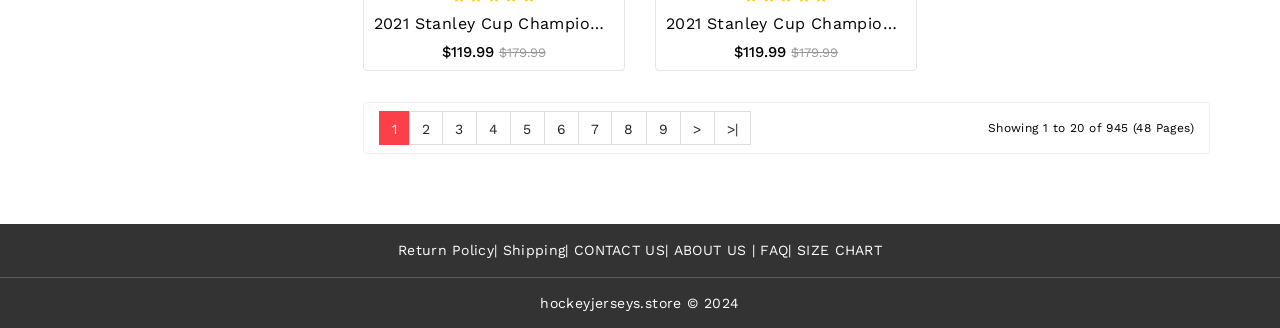Indicate the bounding box coordinates of the element that needs to be clicked to satisfy the following instruction: "Check return policy". The coordinates should be four float numbers between 0 and 1, i.e., [left, top, right, bottom].

[0.311, 0.739, 0.386, 0.787]